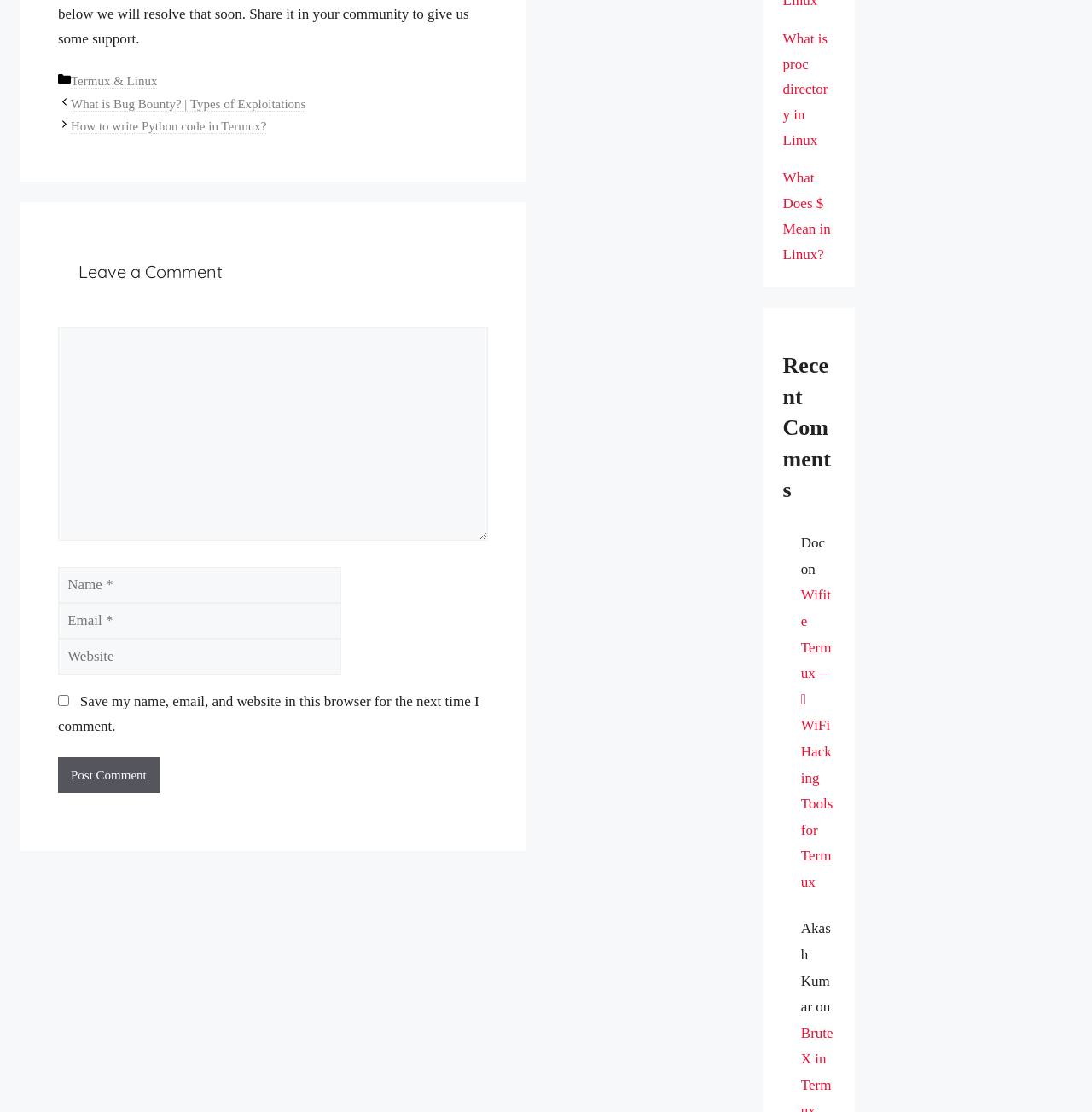Please provide a detailed answer to the question below based on the screenshot: 
What is the position of the 'Recent Comments' heading?

I determined the position of the 'Recent Comments' heading by comparing its bounding box coordinates with other elements. The x1 coordinate of the 'Recent Comments' heading is 0.717, which is greater than the x1 coordinates of other elements, indicating that it is positioned on the right side of the webpage.